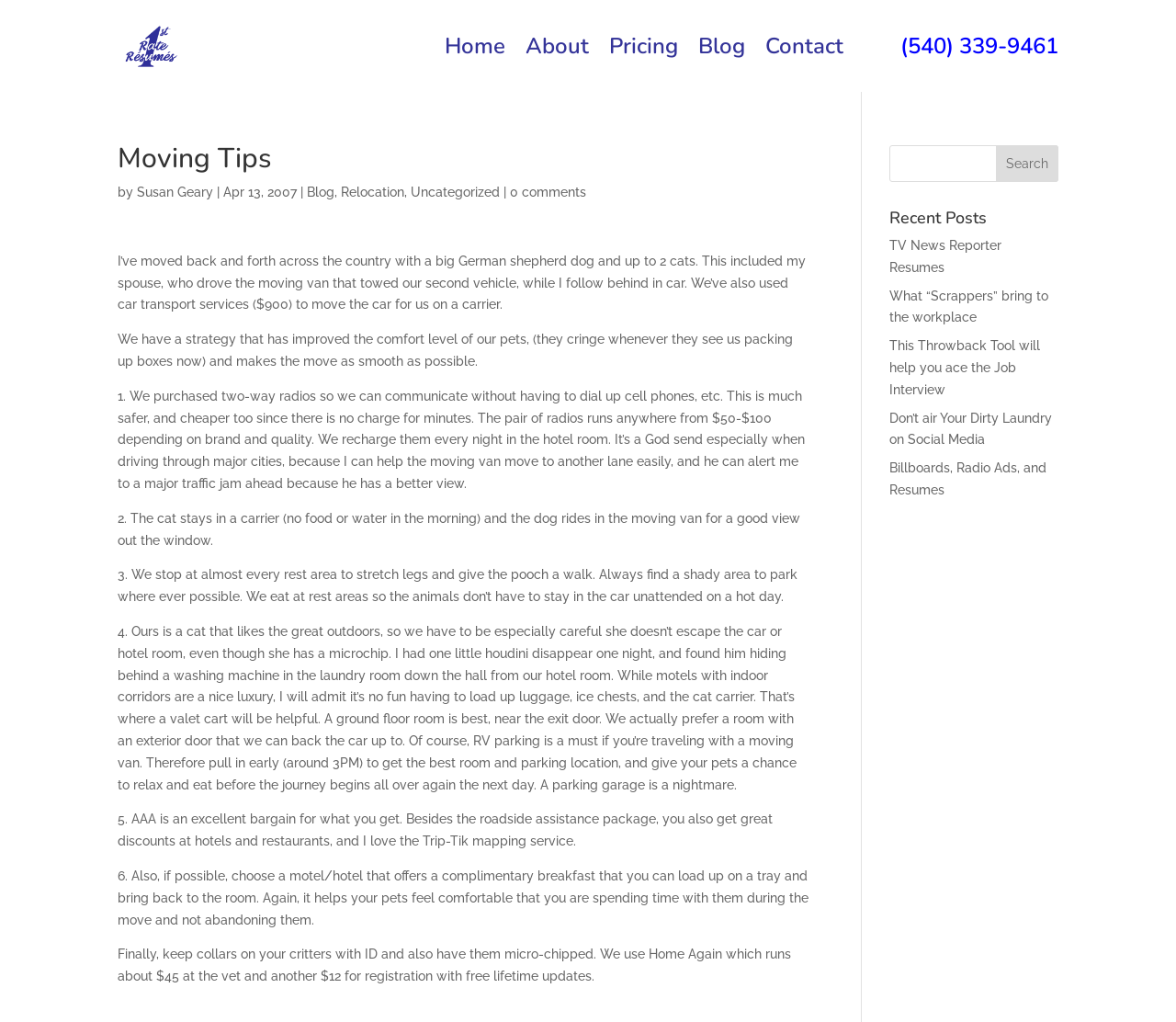Identify the bounding box coordinates of the area that should be clicked in order to complete the given instruction: "Contact the author". The bounding box coordinates should be four float numbers between 0 and 1, i.e., [left, top, right, bottom].

[0.651, 0.039, 0.717, 0.09]